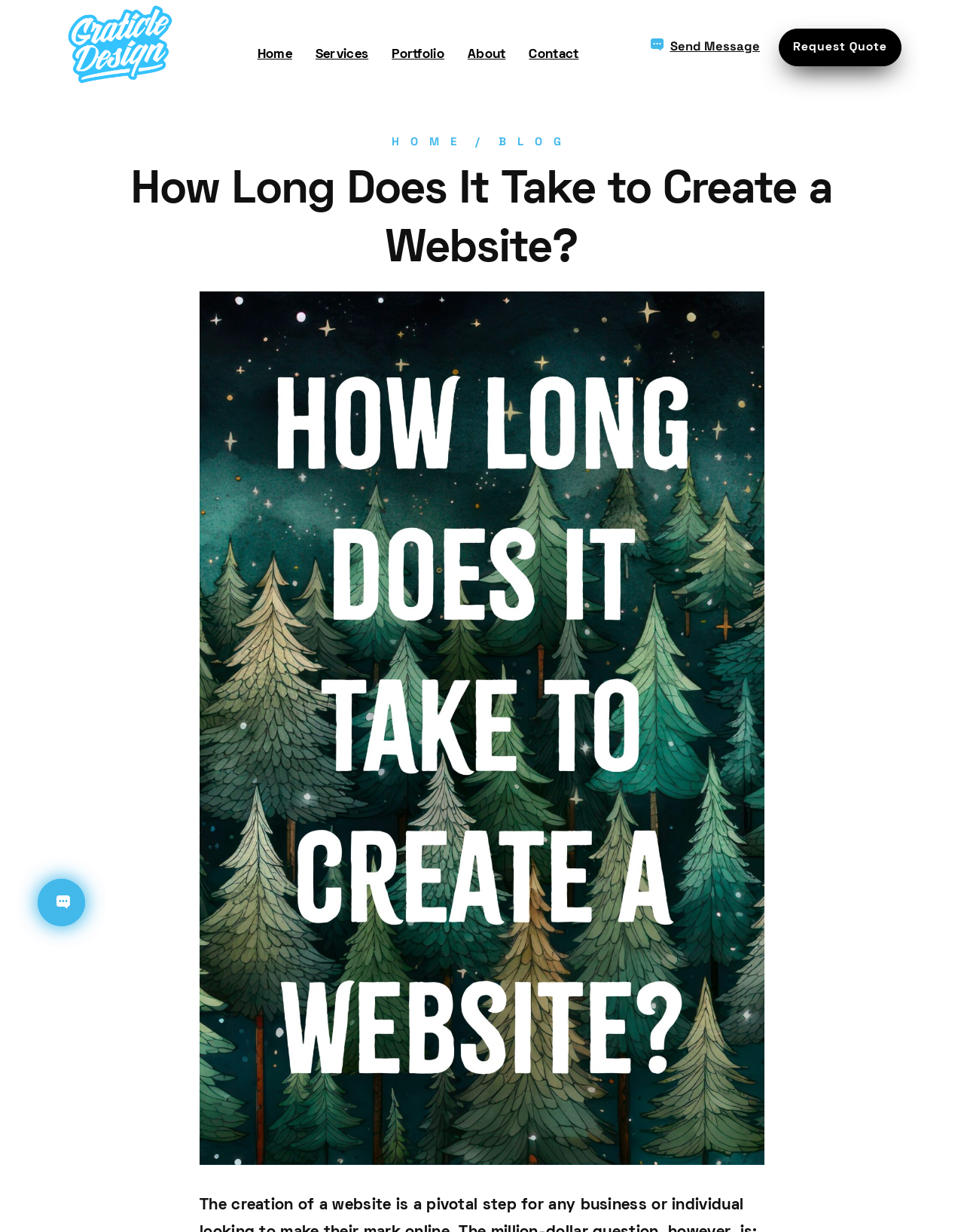How many call-to-action buttons are in the top right corner?
Give a single word or phrase as your answer by examining the image.

2